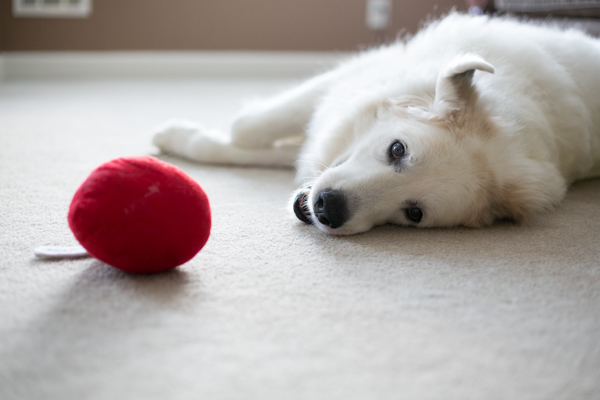What is the shape of the toy?
Using the image, provide a detailed and thorough answer to the question.

The caption describes the toy as 'round and plush', implying its circular shape.